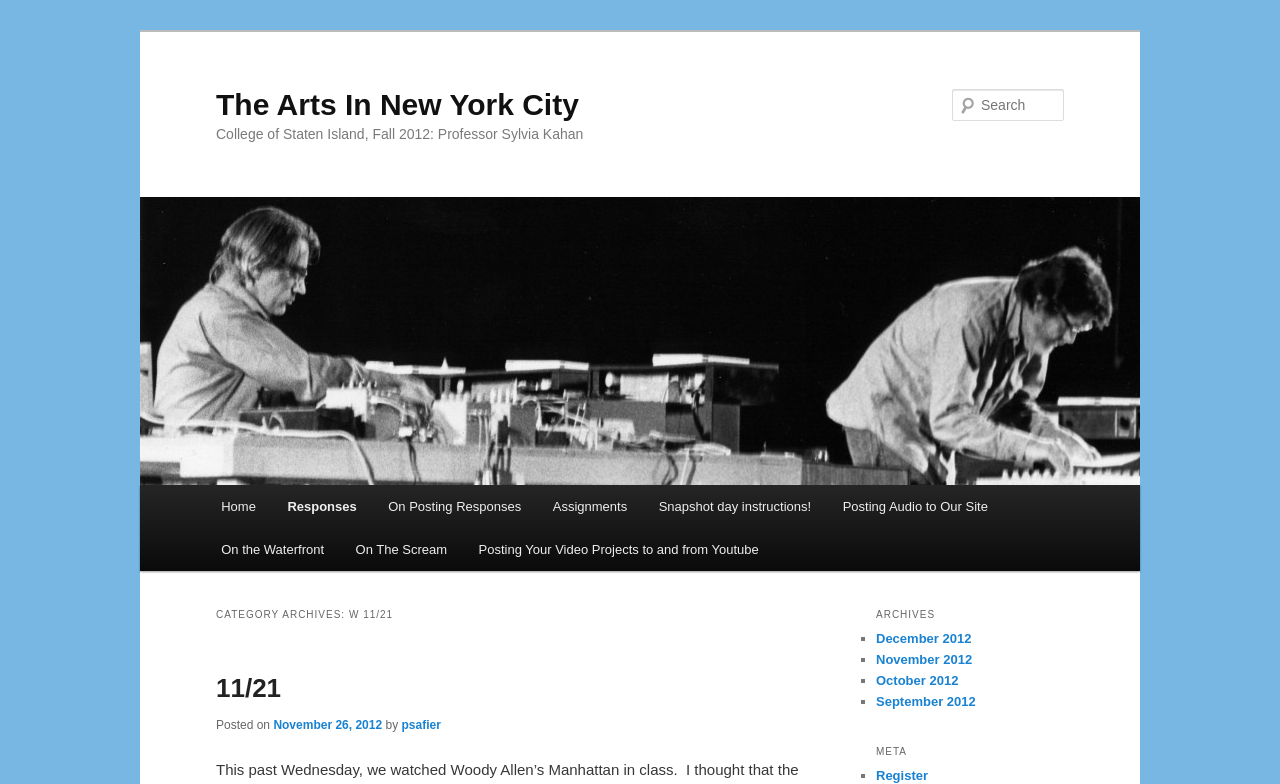Please identify the bounding box coordinates of the element's region that needs to be clicked to fulfill the following instruction: "Register". The bounding box coordinates should consist of four float numbers between 0 and 1, i.e., [left, top, right, bottom].

[0.684, 0.979, 0.725, 0.998]